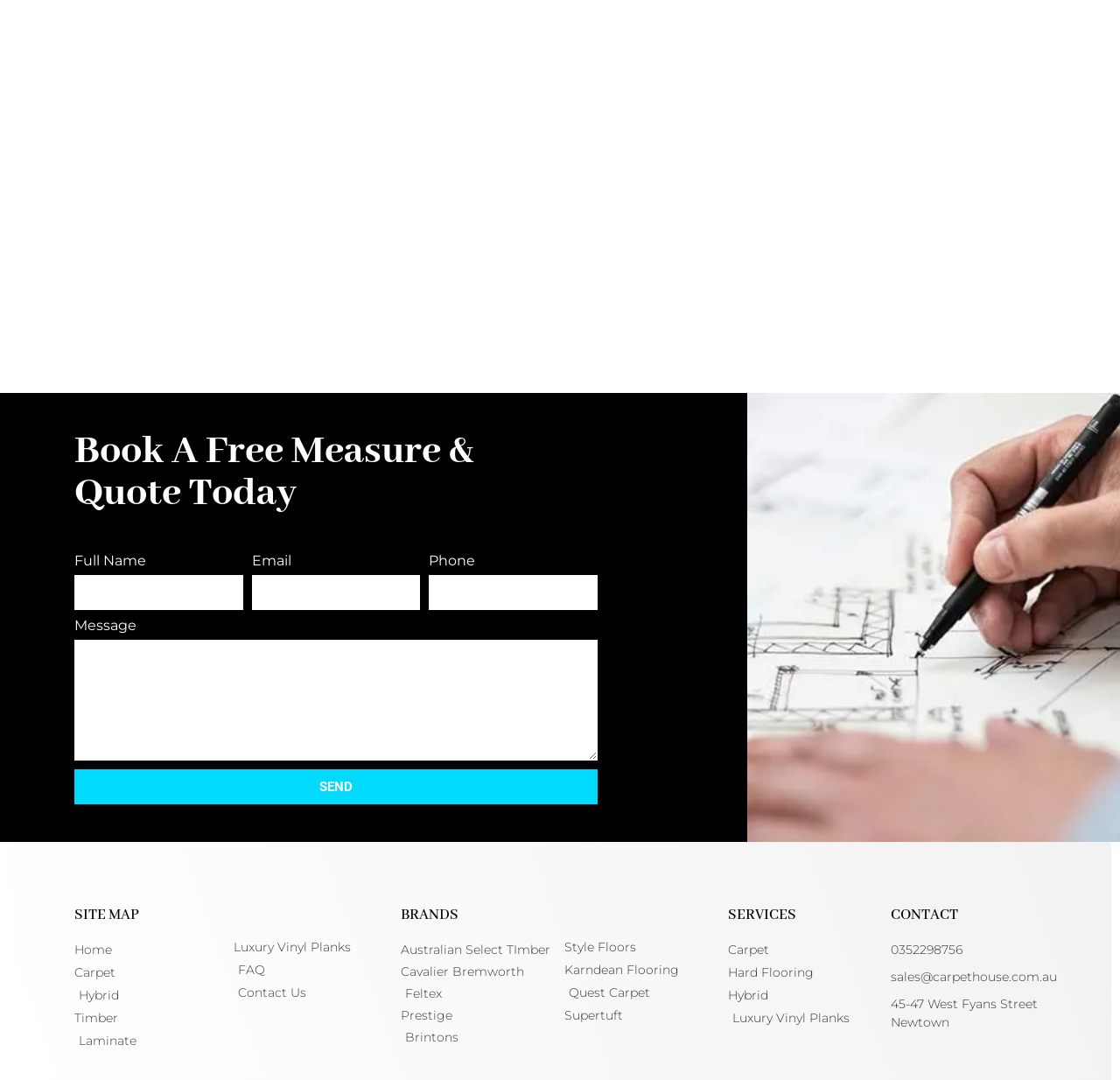Find the bounding box coordinates for the area that must be clicked to perform this action: "Contact us".

[0.208, 0.911, 0.354, 0.928]